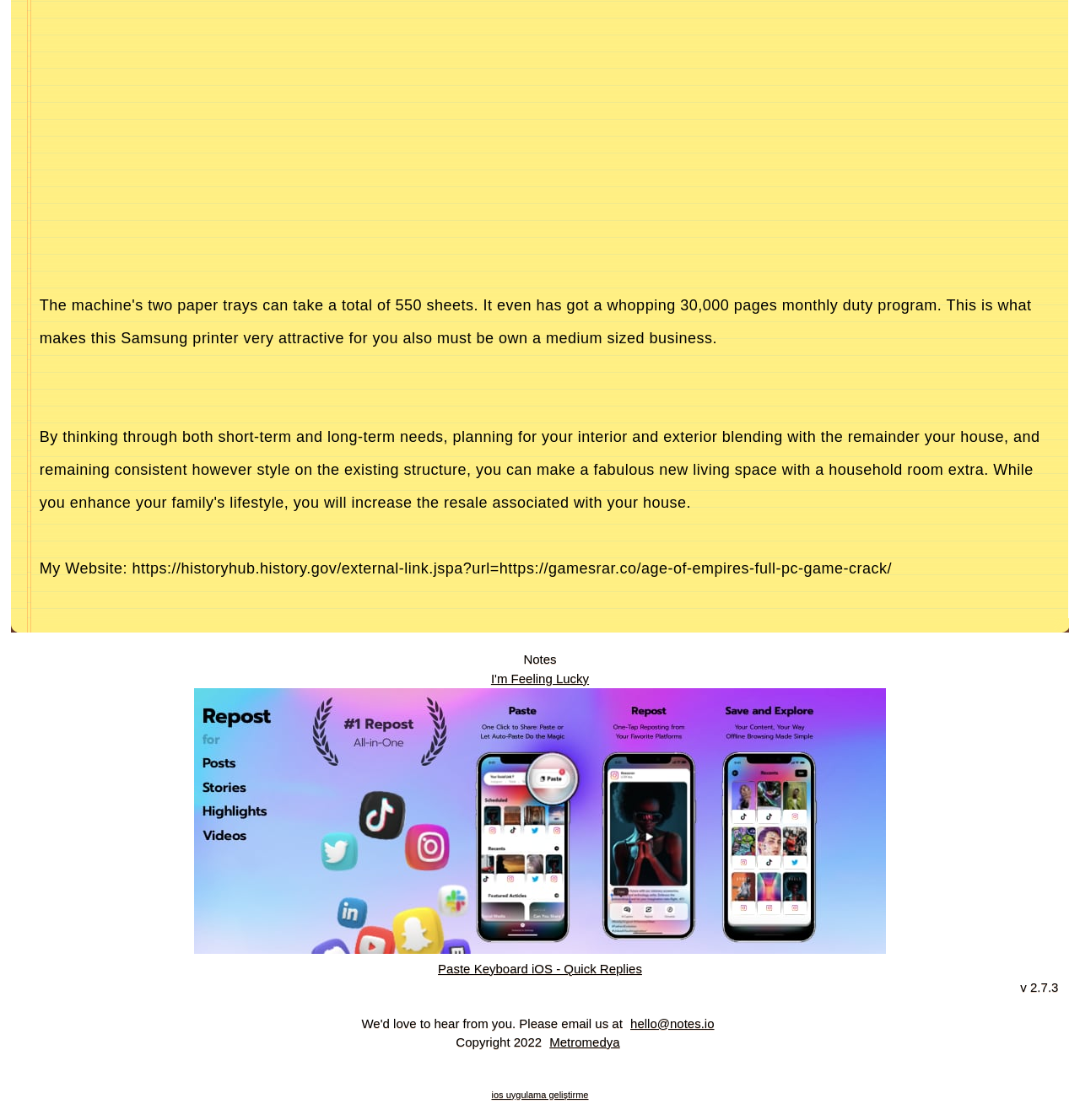Give a one-word or short phrase answer to this question: 
What is the URL mentioned on the webpage?

https://historyhub.history.gov/external-link.jspa?url=https://gamesrar.co/age-of-empires-full-pc-game-crack/